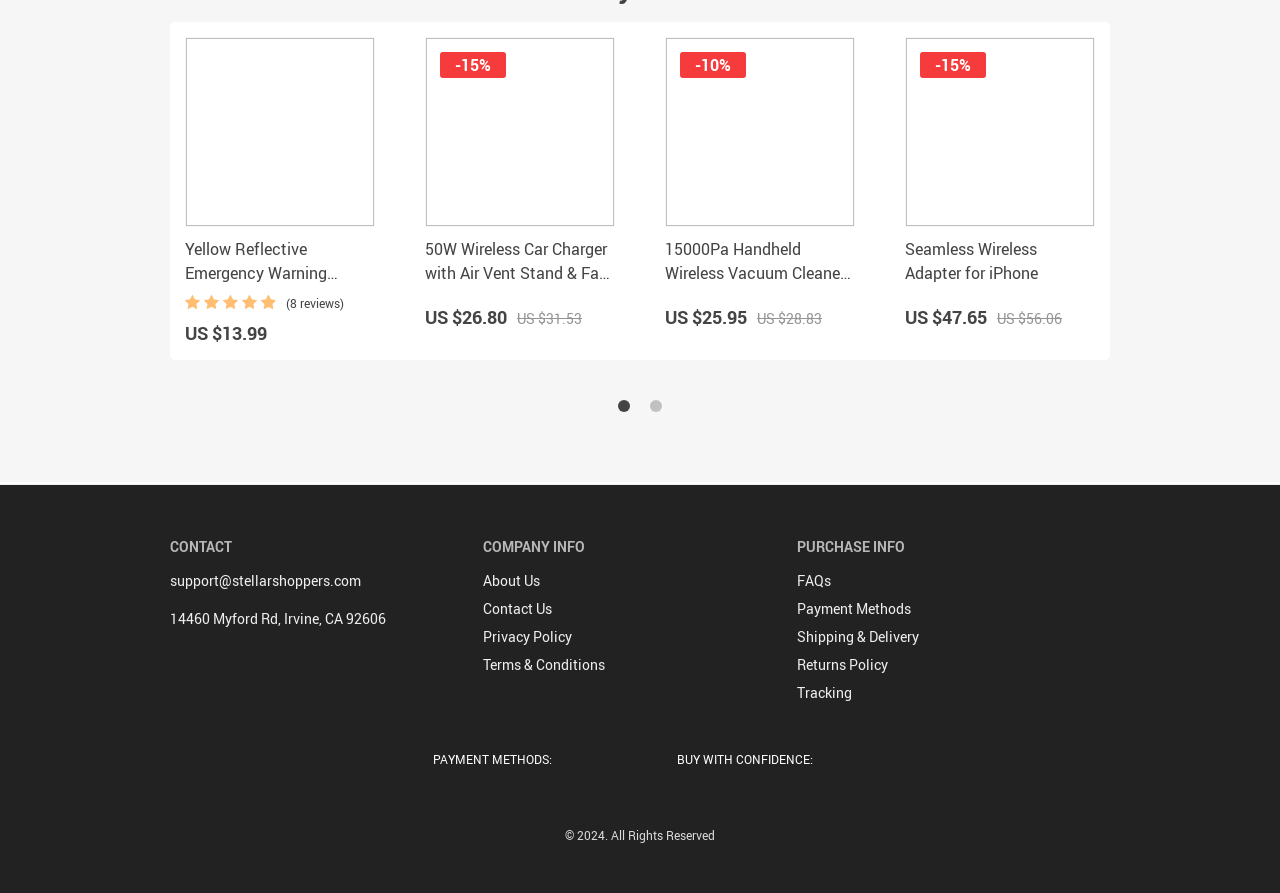Pinpoint the bounding box coordinates of the element you need to click to execute the following instruction: "Contact support via email". The bounding box should be represented by four float numbers between 0 and 1, in the format [left, top, right, bottom].

[0.133, 0.64, 0.282, 0.662]